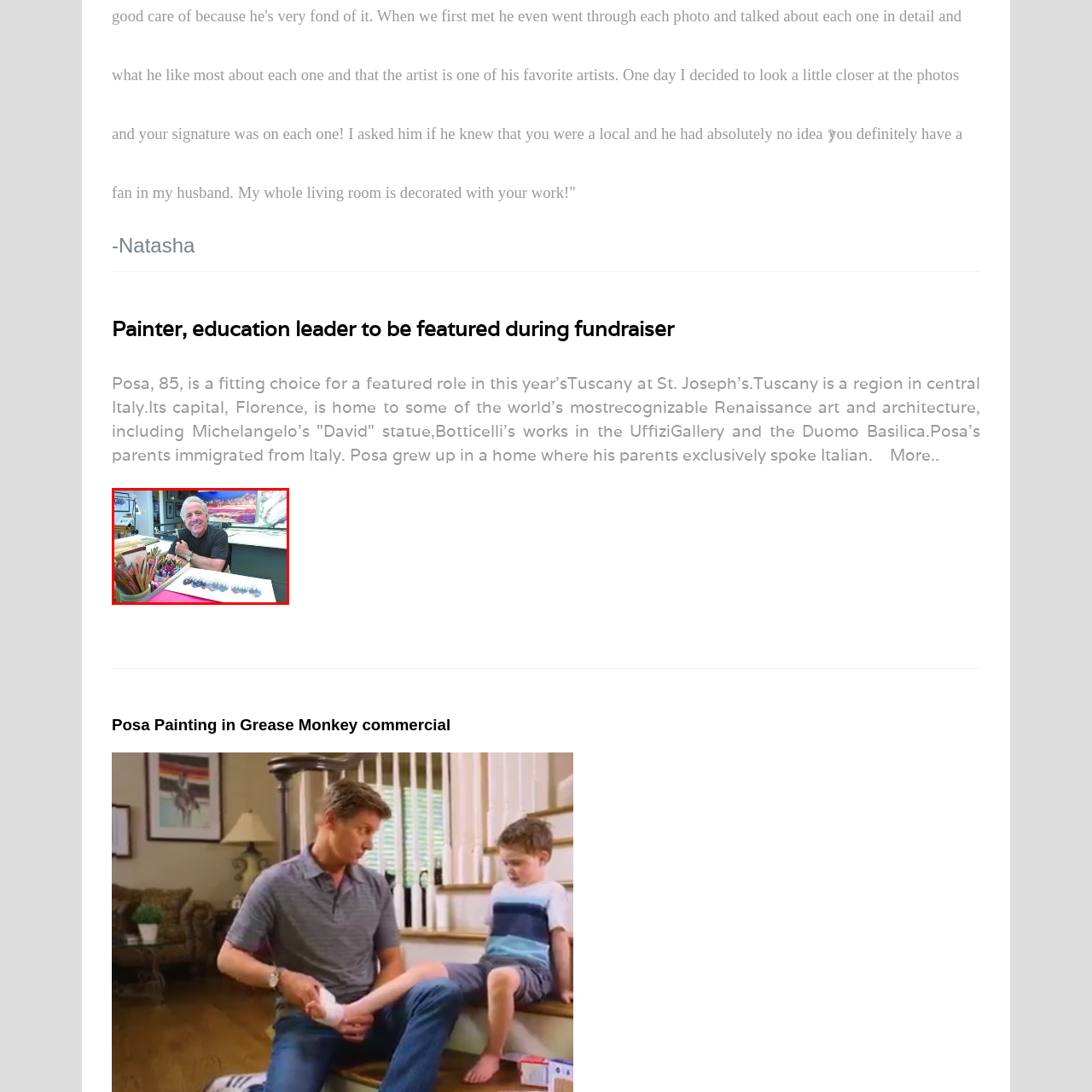Focus on the picture inside the red-framed area and provide a one-word or short phrase response to the following question:
What is visible behind Ed Posa?

A vibrant landscape painting